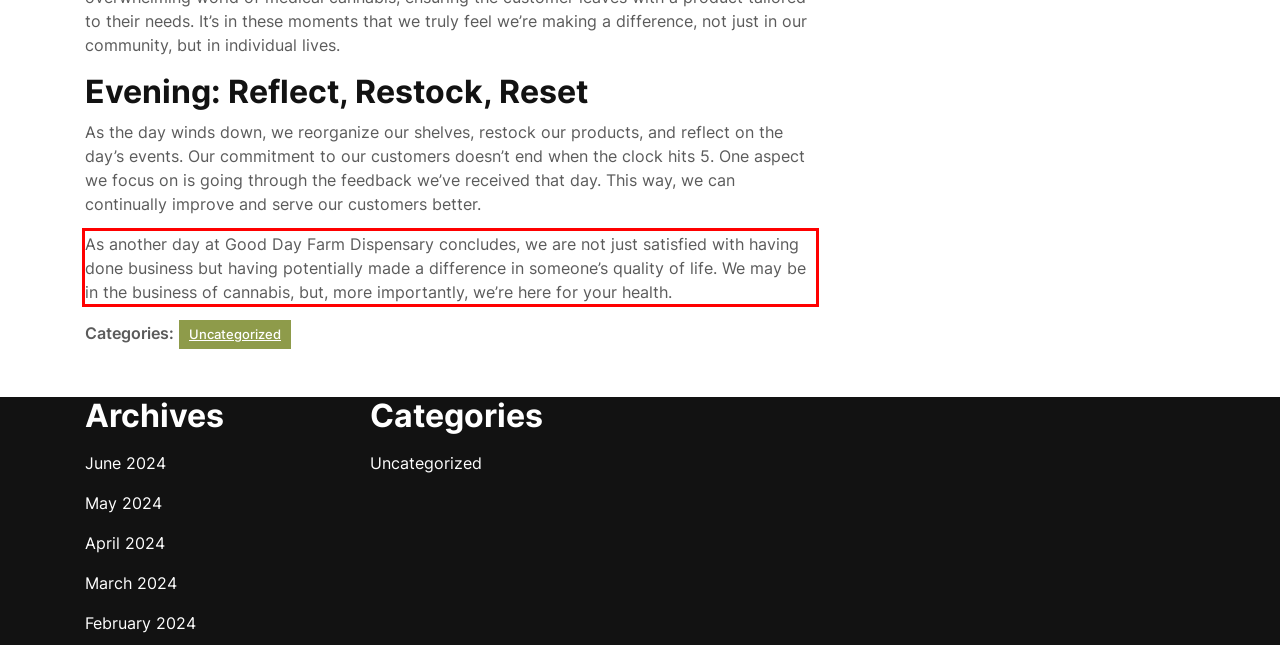Please use OCR to extract the text content from the red bounding box in the provided webpage screenshot.

As another day at Good Day Farm Dispensary concludes, we are not just satisfied with having done business but having potentially made a difference in someone’s quality of life. We may be in the business of cannabis, but, more importantly, we’re here for your health.